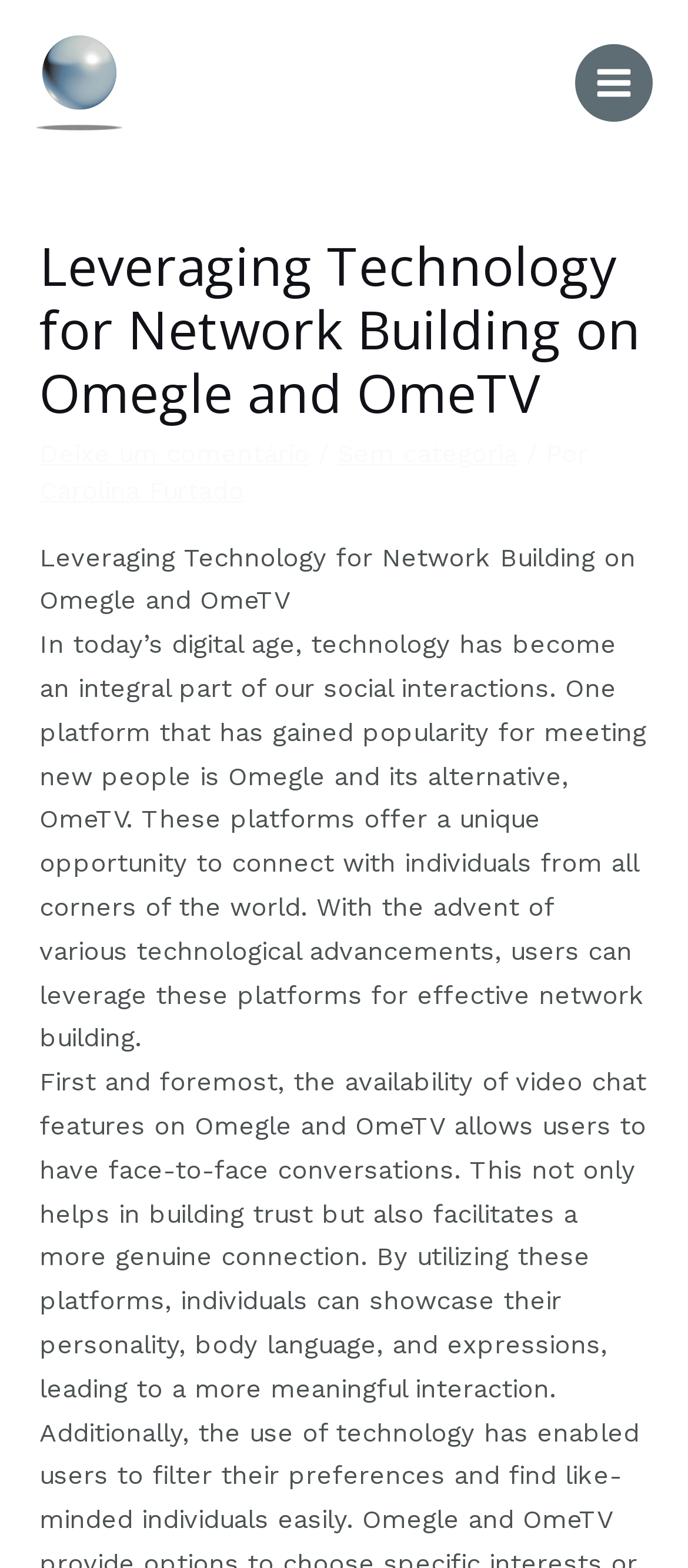Using the given description, provide the bounding box coordinates formatted as (top-left x, top-left y, bottom-right x, bottom-right y), with all values being floating point numbers between 0 and 1. Description: alt="Esfera Arquitetura e Engenharia Ltda."

[0.051, 0.041, 0.179, 0.061]